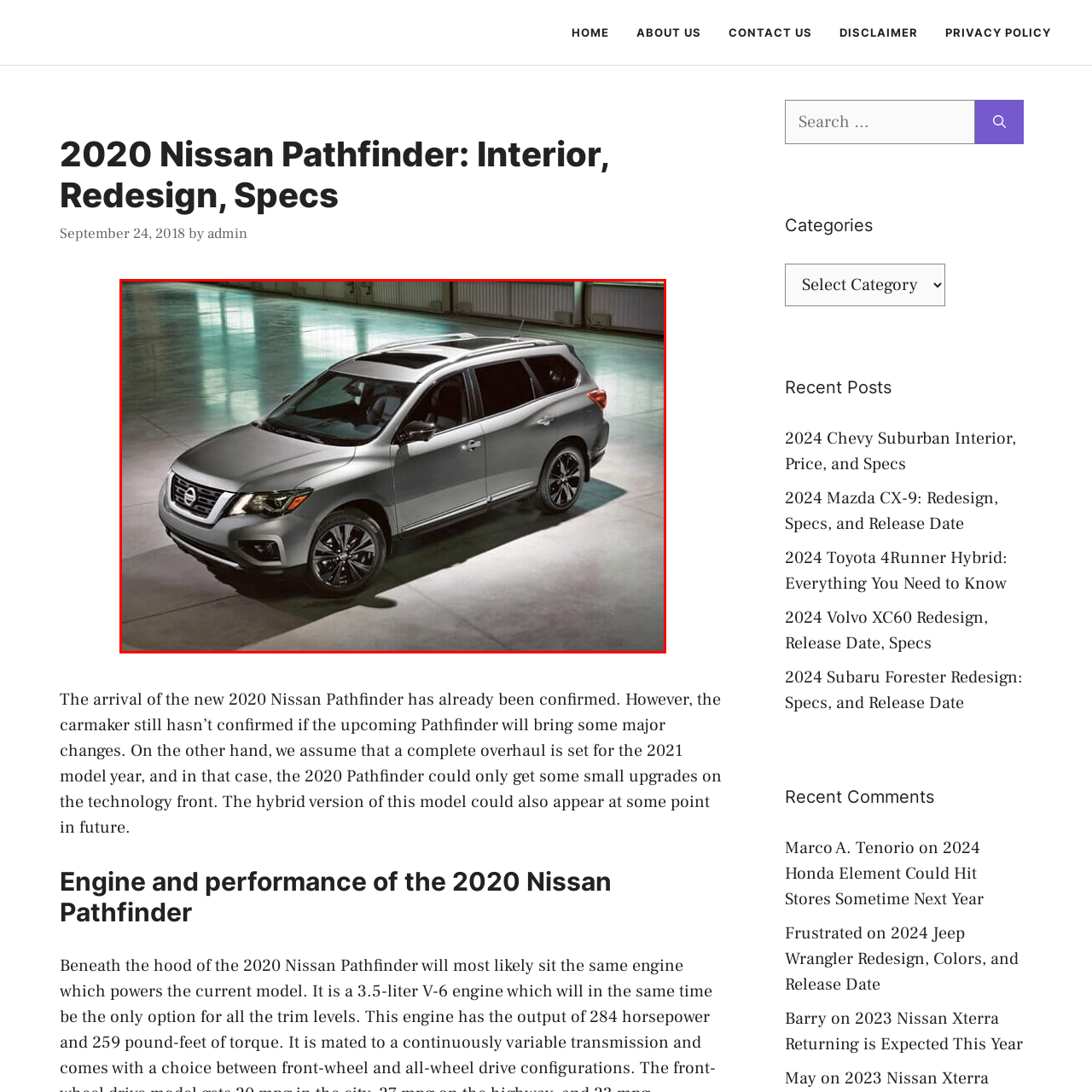Inspect the section highlighted in the red box, What type of flooring is in the indoor space? 
Answer using a single word or phrase.

Polished concrete